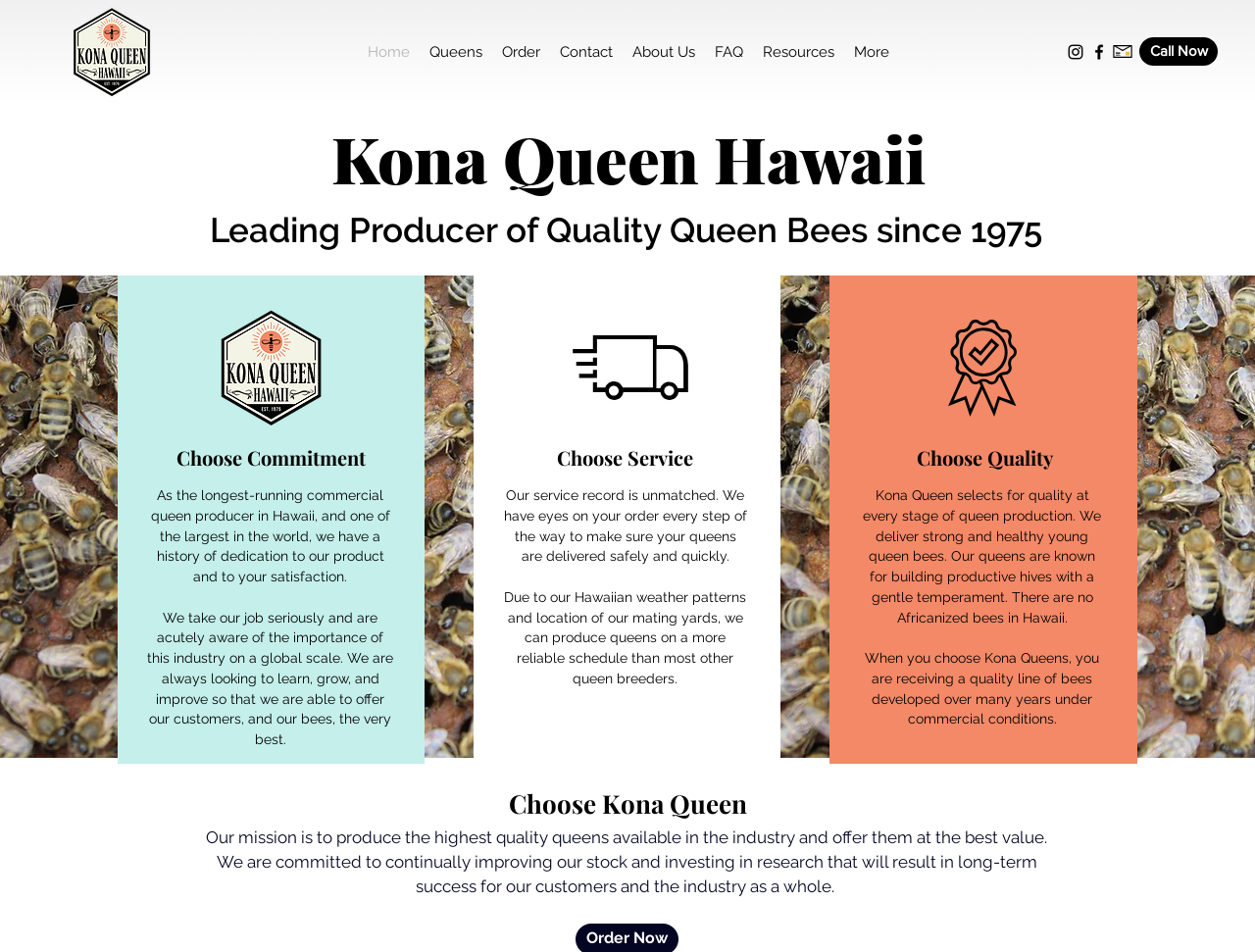Please locate the bounding box coordinates for the element that should be clicked to achieve the following instruction: "Click the Instagram link". Ensure the coordinates are given as four float numbers between 0 and 1, i.e., [left, top, right, bottom].

[0.849, 0.044, 0.865, 0.065]